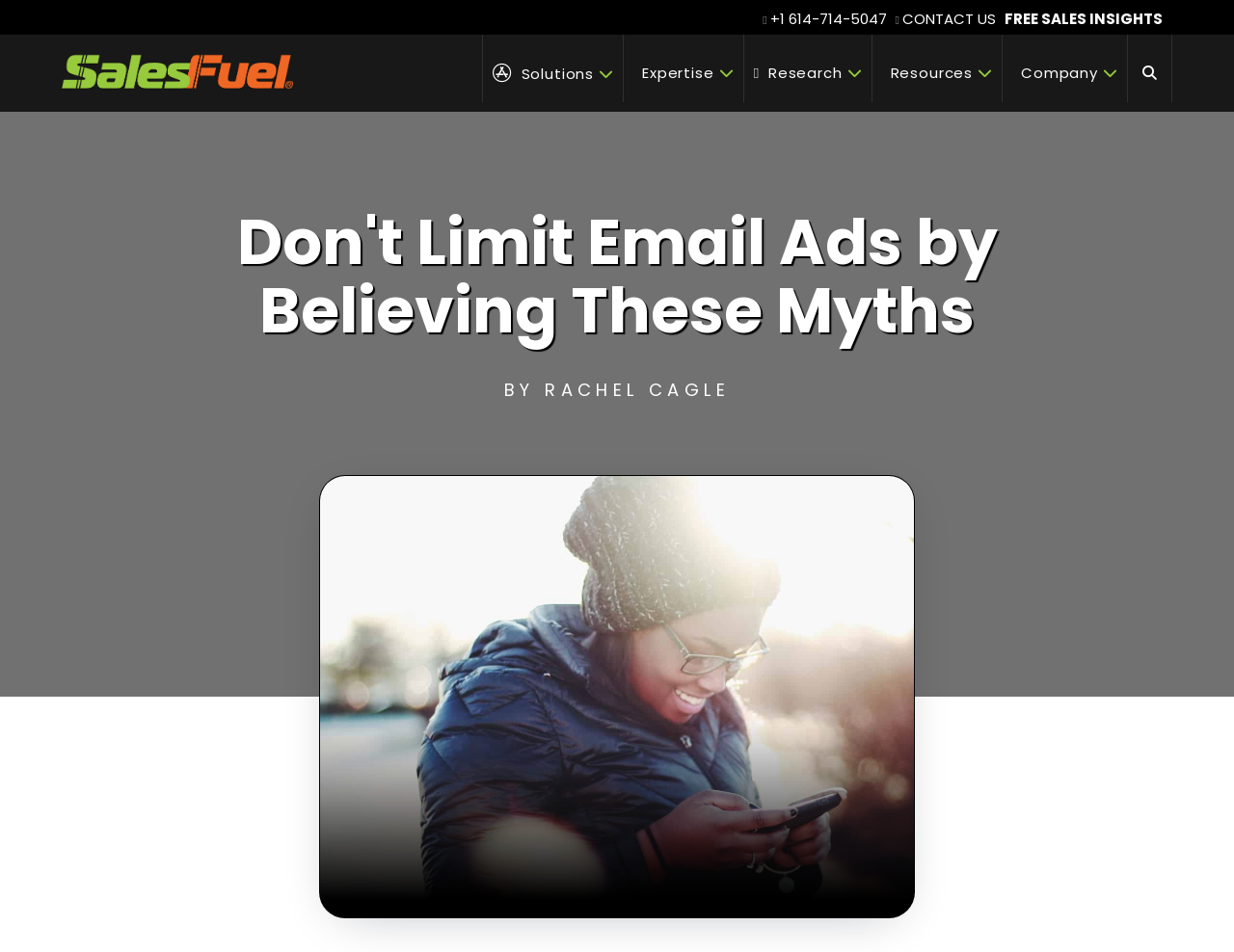Locate the bounding box of the user interface element based on this description: "FREE SALES INSIGHTS".

[0.814, 0.009, 0.942, 0.03]